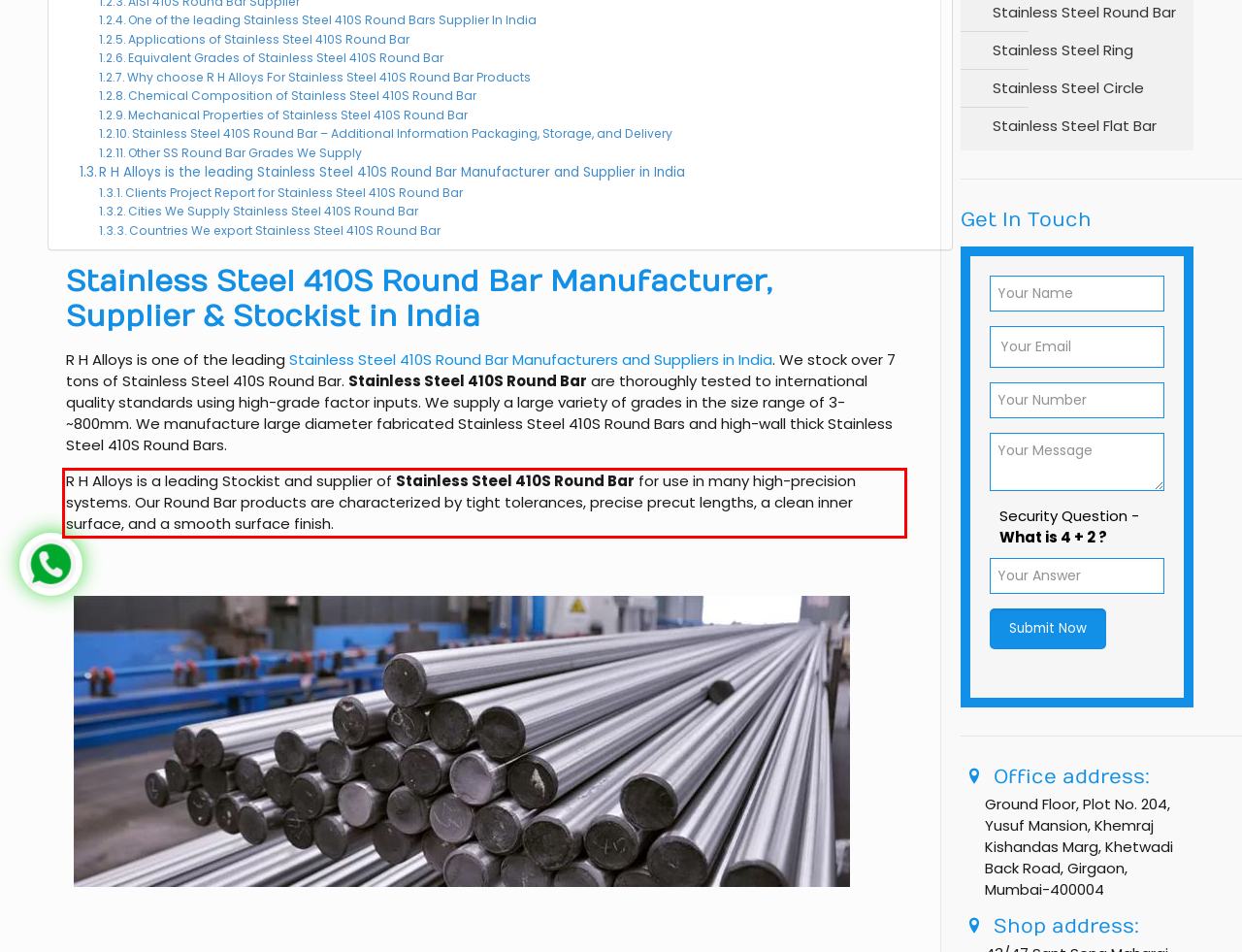You are given a screenshot with a red rectangle. Identify and extract the text within this red bounding box using OCR.

R H Alloys is a leading Stockist and supplier of Stainless Steel 410S Round Bar for use in many high-precision systems. Our Round Bar products are characterized by tight tolerances, precise precut lengths, a clean inner surface, and a smooth surface finish.